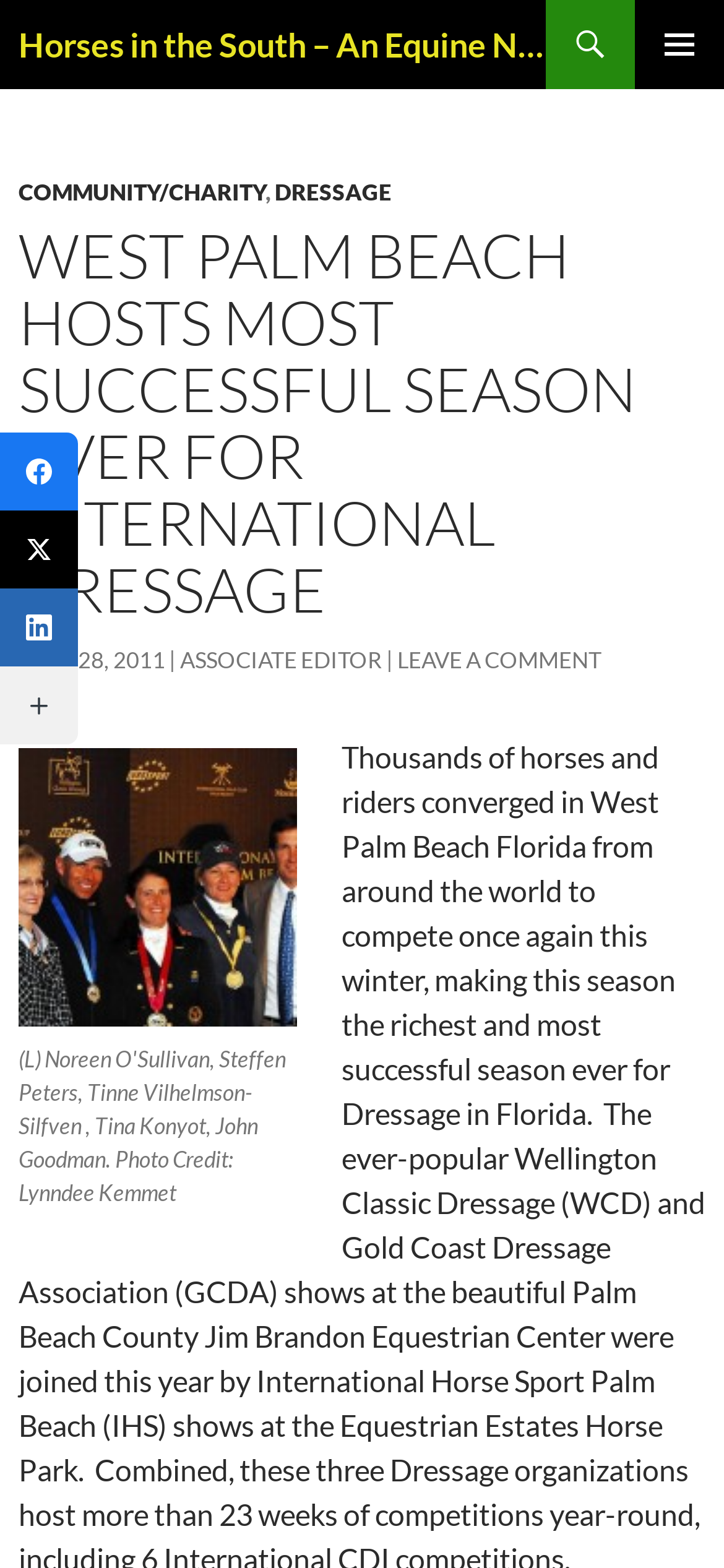Provide your answer in one word or a succinct phrase for the question: 
What is the role of the person who wrote the article?

ASSOCIATE EDITOR